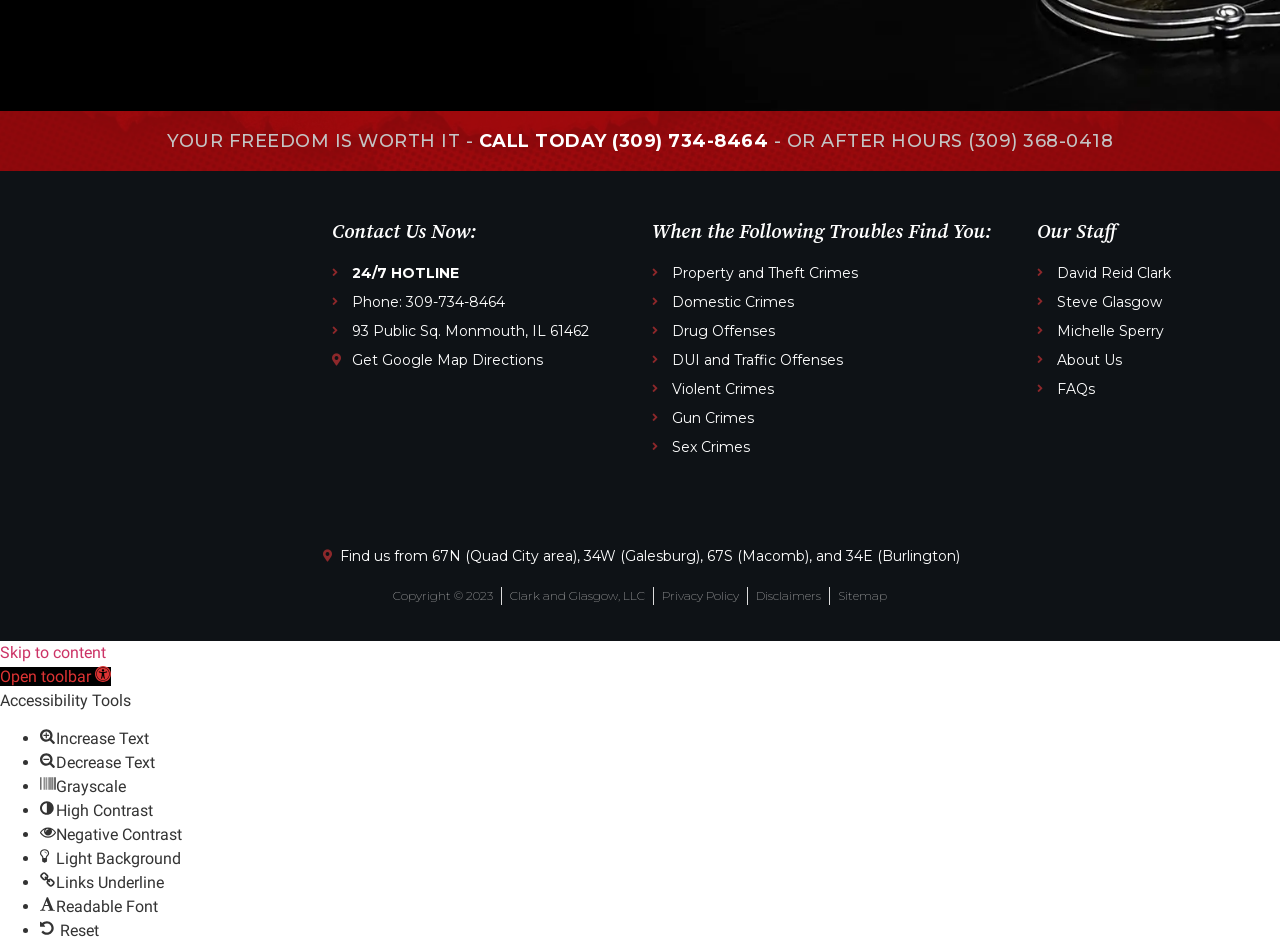What is the phone number for 24/7 hotline?
Using the image as a reference, answer with just one word or a short phrase.

309-734-8464